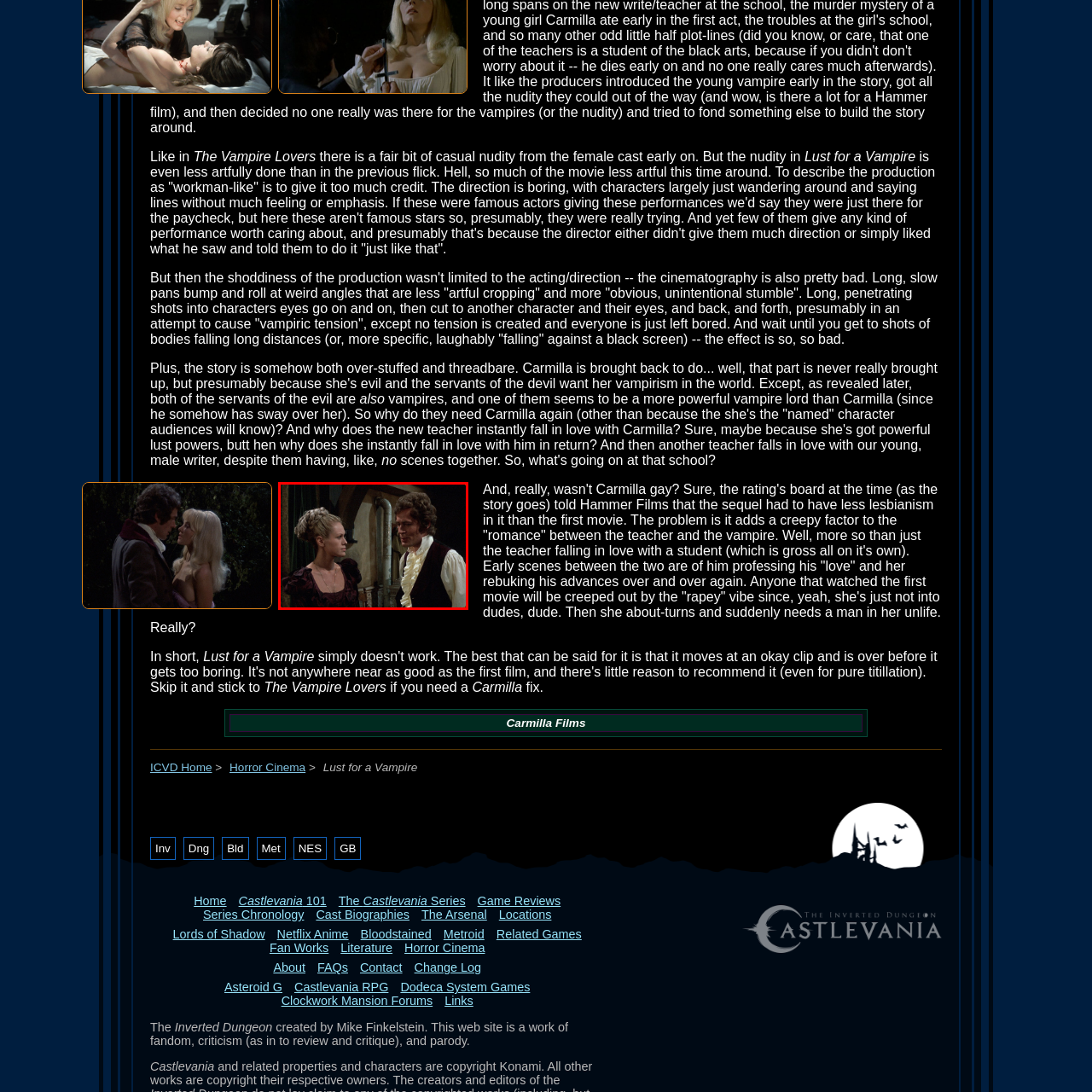Look closely at the image within the red bounding box, What is the color of the male character's shirt? Respond with a single word or short phrase.

White